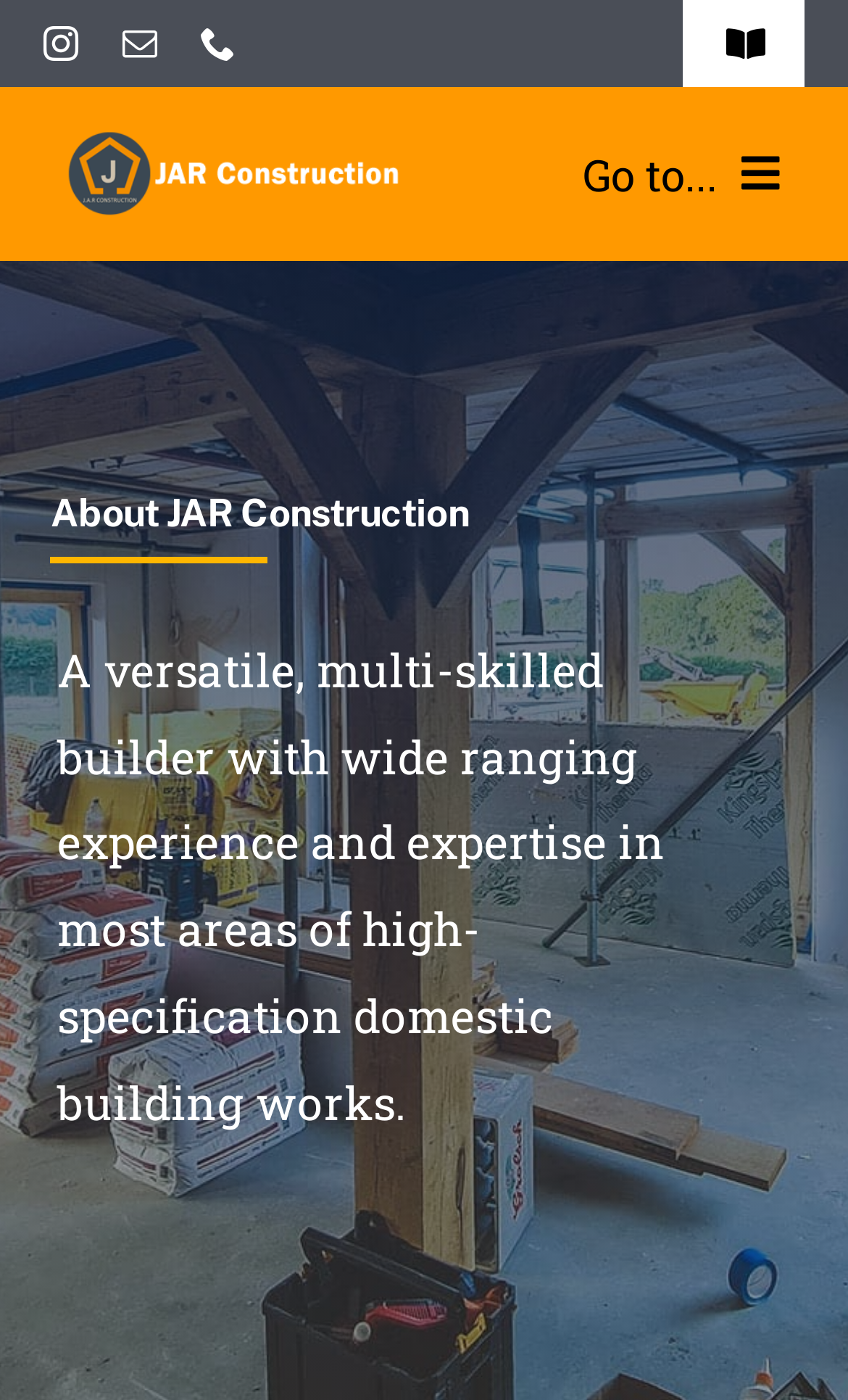Pinpoint the bounding box coordinates of the area that should be clicked to complete the following instruction: "Go to contact page". The coordinates must be given as four float numbers between 0 and 1, i.e., [left, top, right, bottom].

[0.0, 0.233, 1.0, 0.317]